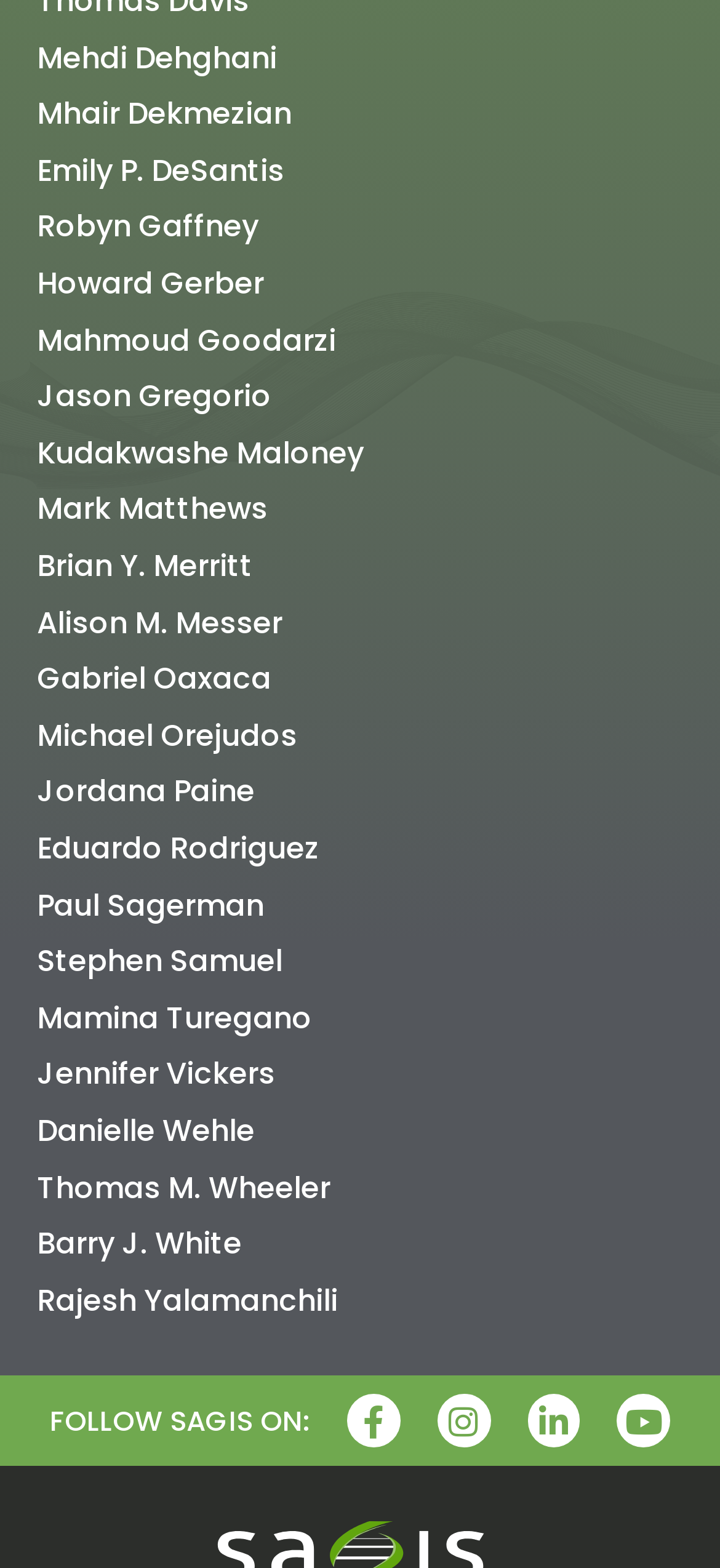Use a single word or phrase to respond to the question:
What is the name of the last person listed?

Rajesh Yalamanchili